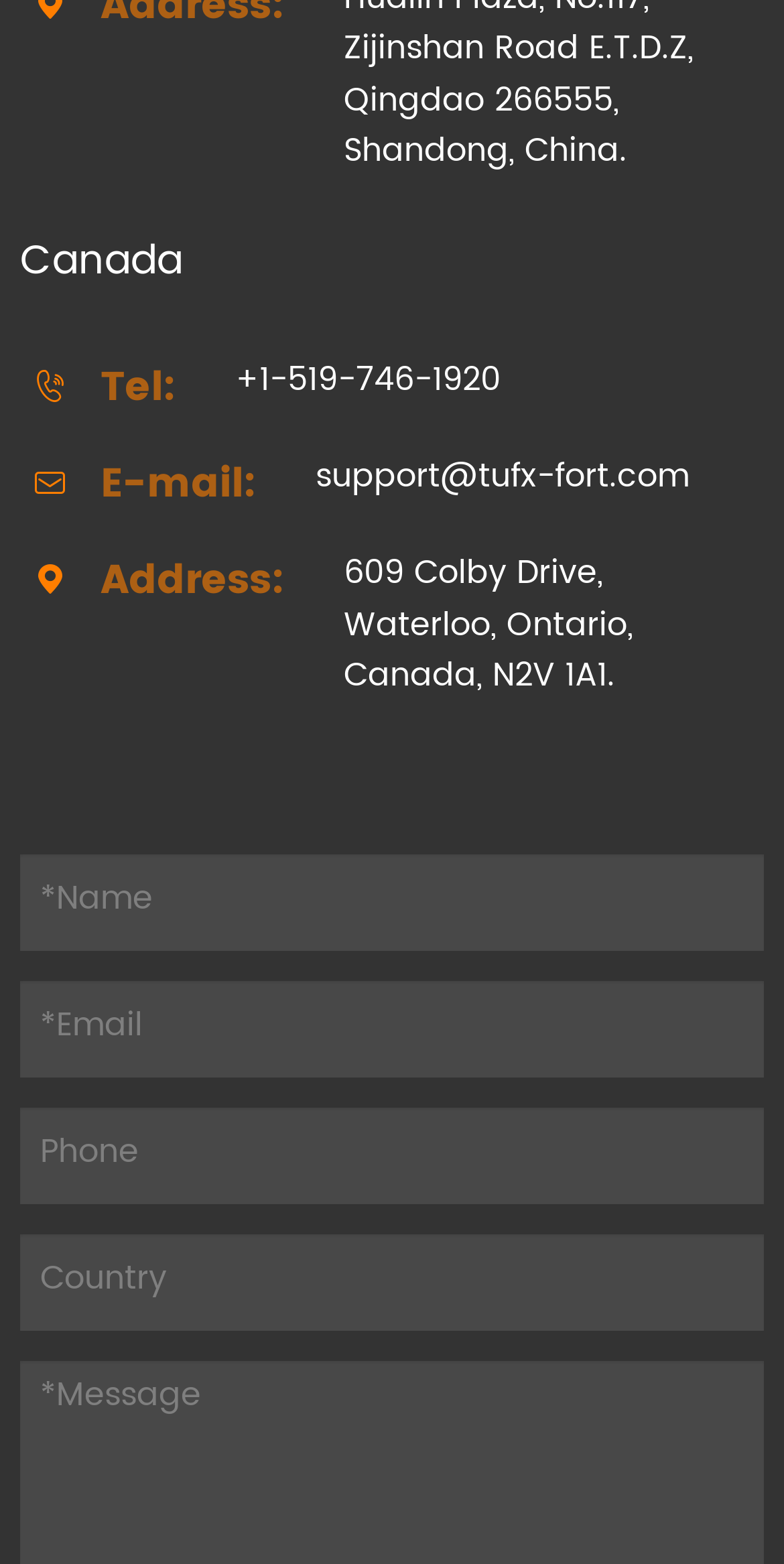Using the element description Basketballer, predict the bounding box coordinates for the UI element. Provide the coordinates in (top-left x, top-left y, bottom-right x, bottom-right y) format with values ranging from 0 to 1.

None